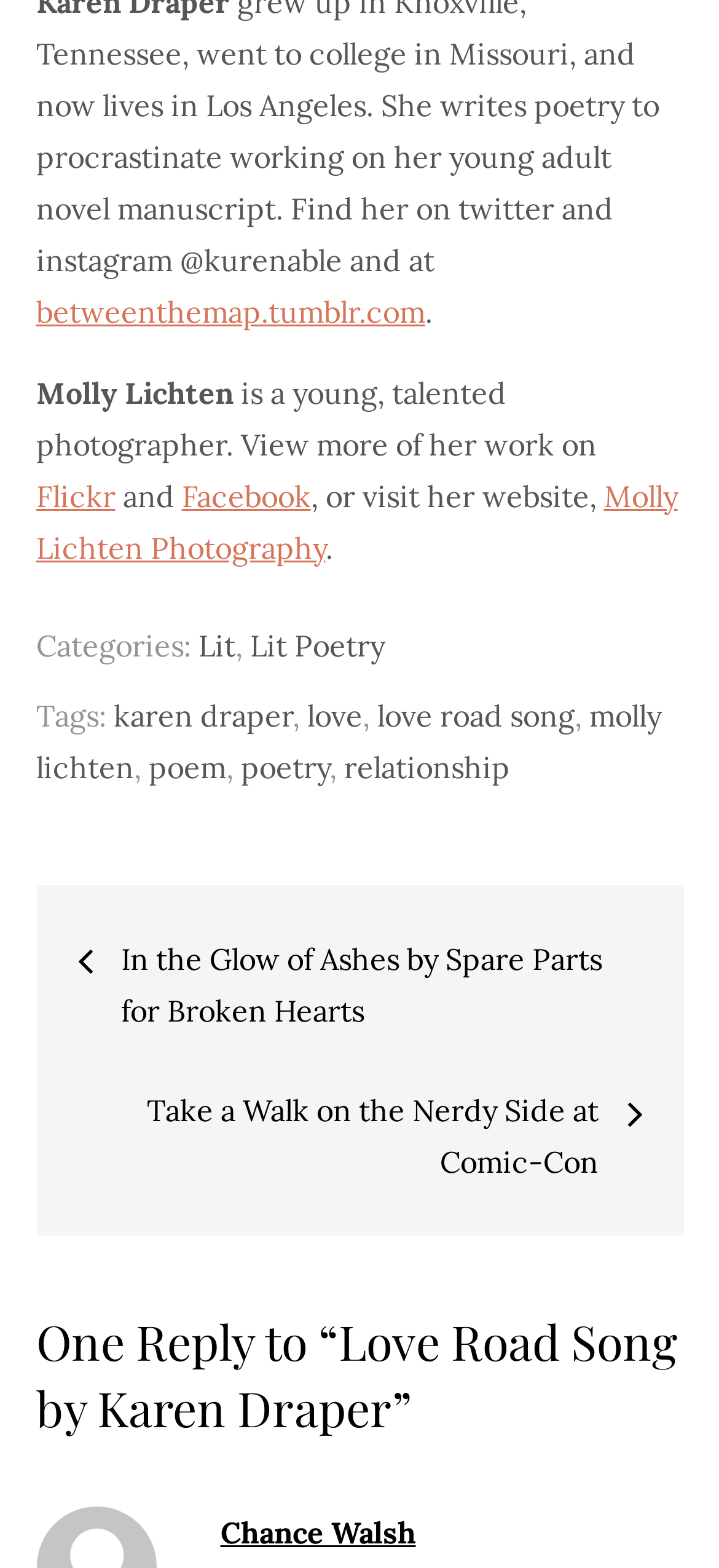What are the categories of posts on this webpage?
Please provide a comprehensive answer based on the visual information in the image.

The categories of posts are listed under the 'Categories:' heading, which includes 'Lit' and 'Lit Poetry'.